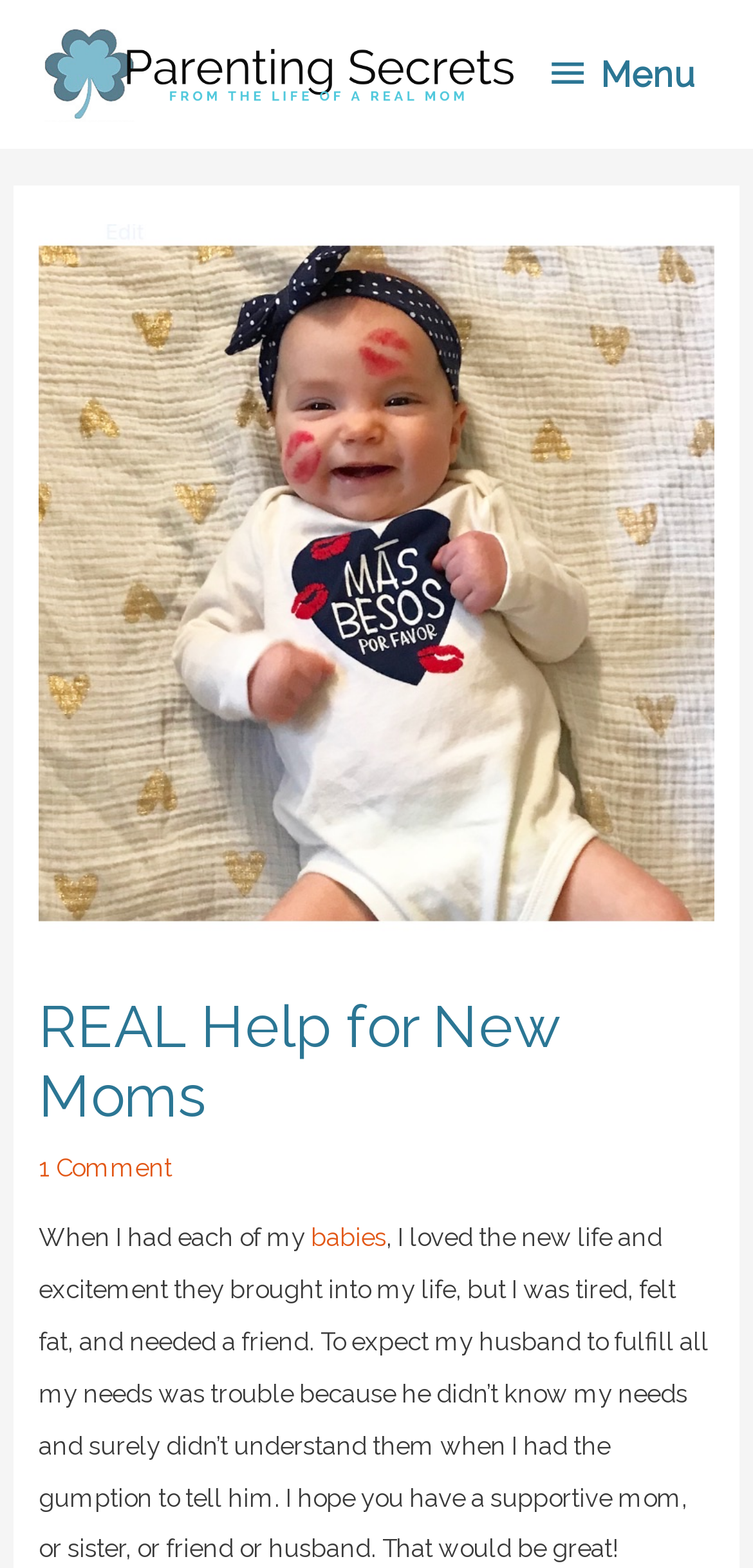Generate the main heading text from the webpage.

REAL Help for New Moms